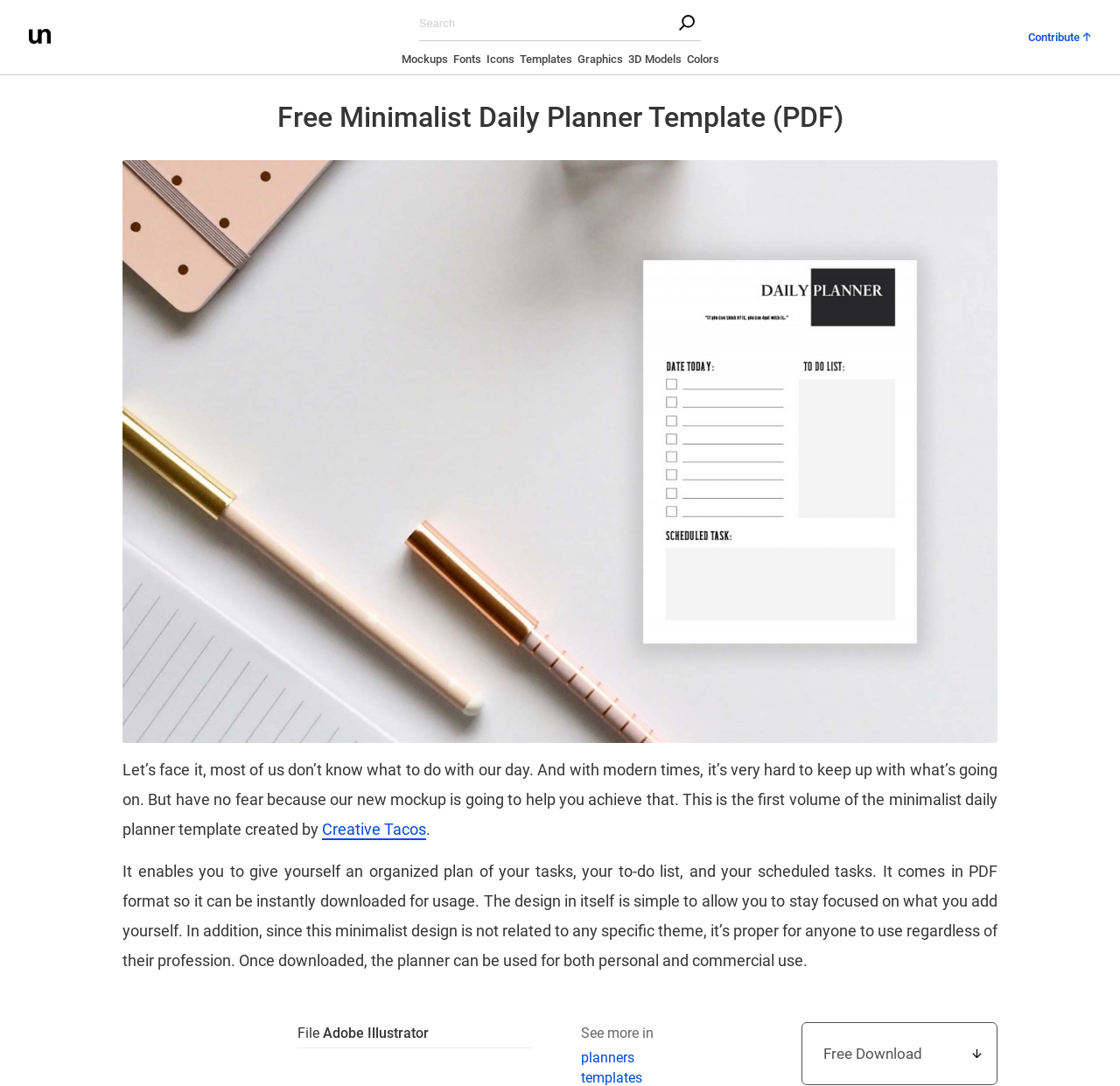What is the format of the daily planner template?
Kindly give a detailed and elaborate answer to the question.

The format of the daily planner template is PDF, which is mentioned in the text 'It comes in PDF format so it can be instantly downloaded for usage.'